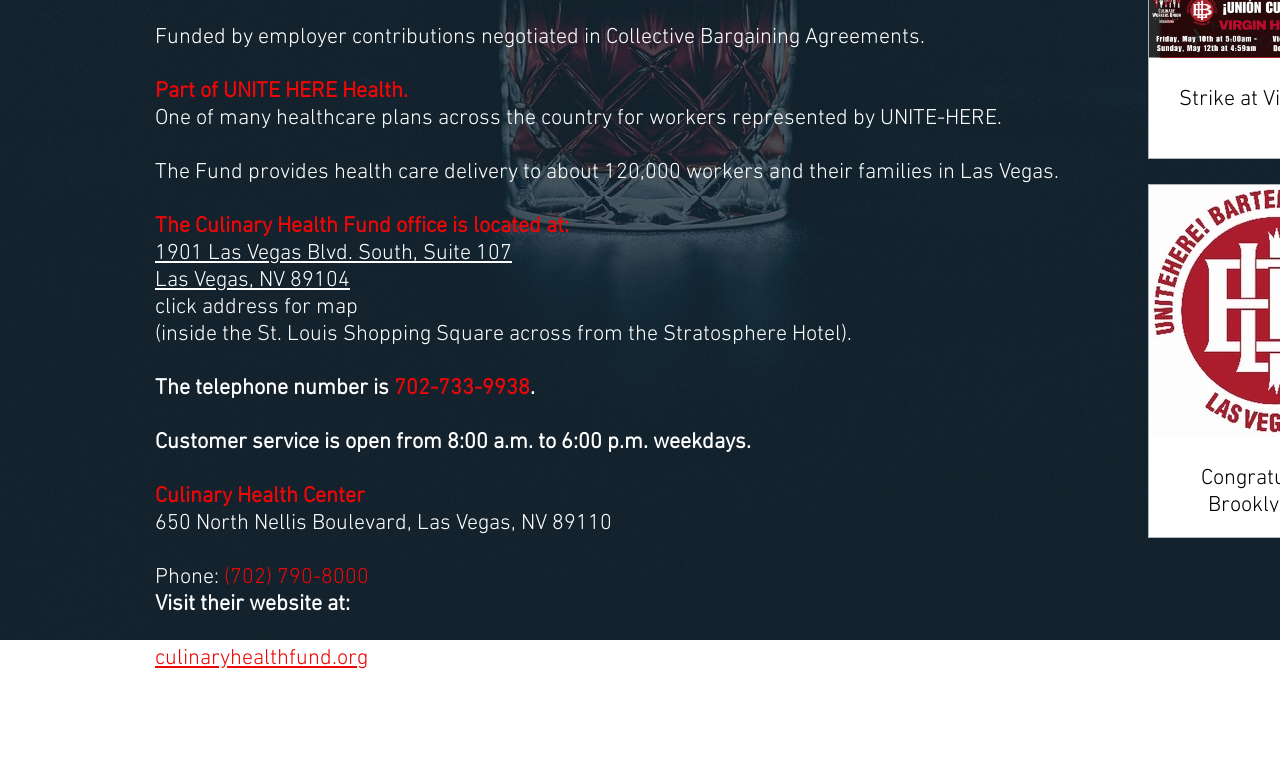Using the provided element description, identify the bounding box coordinates as (top-left x, top-left y, bottom-right x, bottom-right y). Ensure all values are between 0 and 1. Description: culinaryhealthfund.org

[0.121, 0.833, 0.288, 0.868]